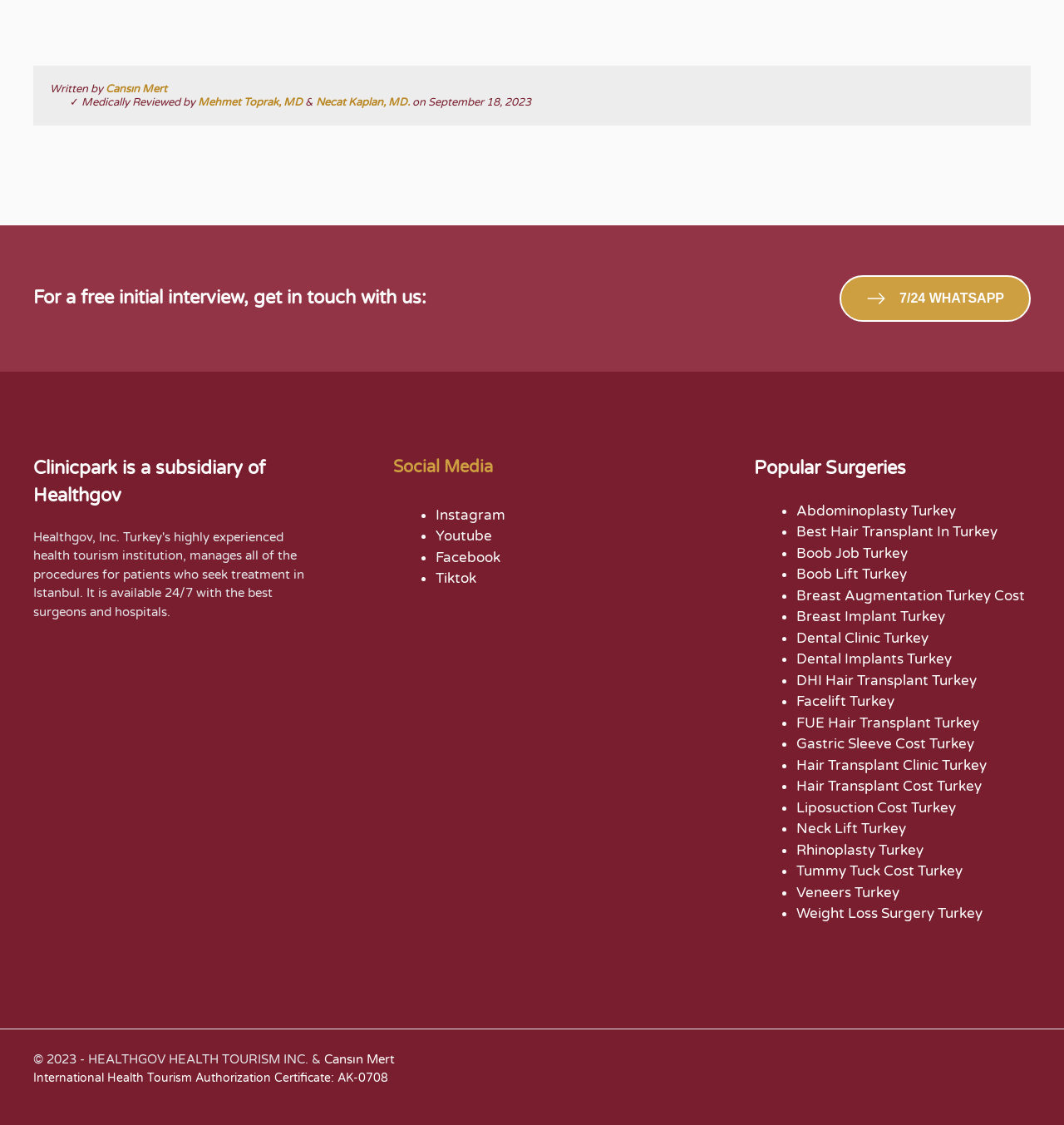Please identify the coordinates of the bounding box that should be clicked to fulfill this instruction: "Check the cost of Breast Augmentation Turkey".

[0.934, 0.522, 0.963, 0.537]